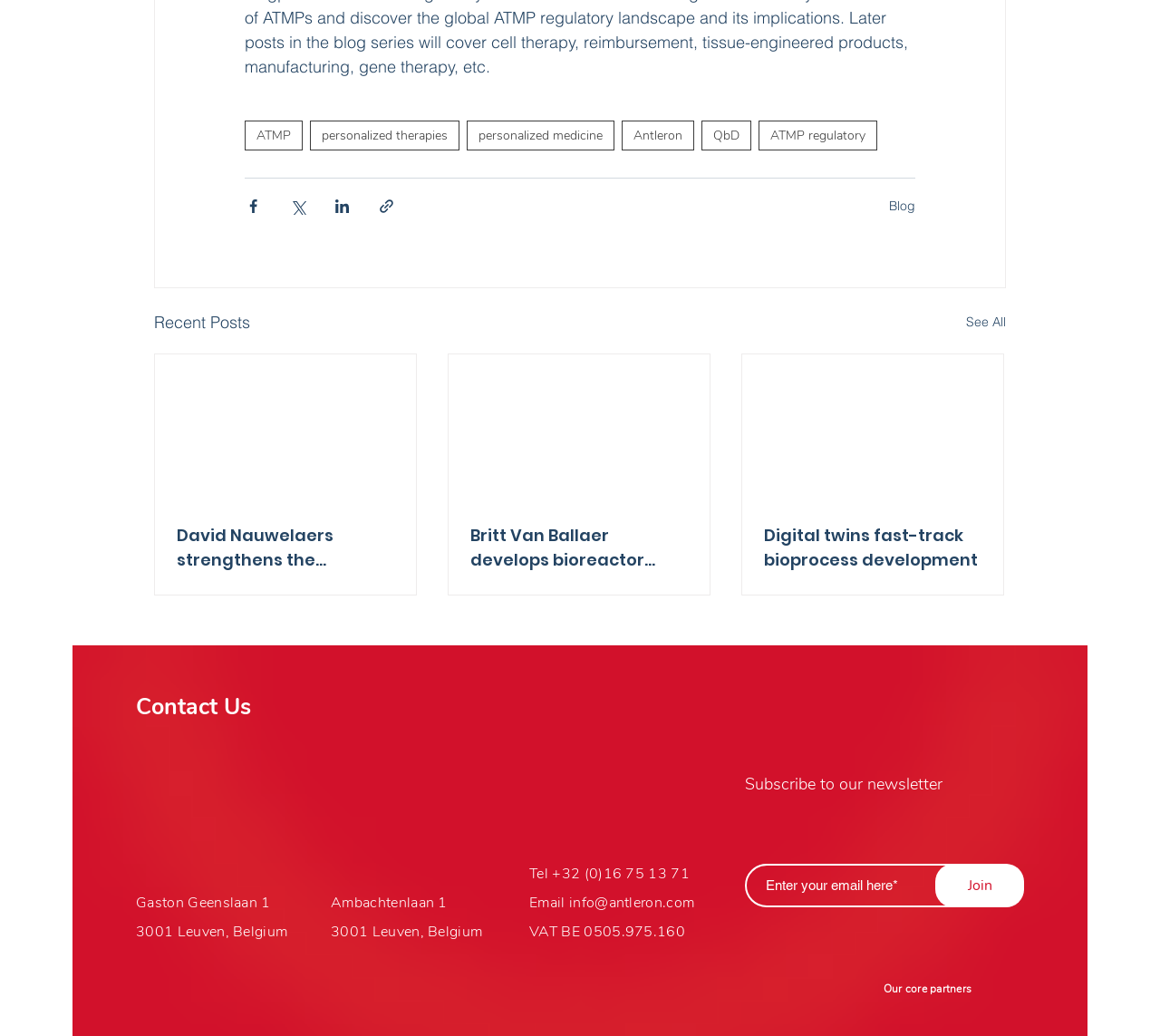Based on the provided description, "aria-label="Post image"", find the bounding box of the corresponding UI element in the screenshot.

None